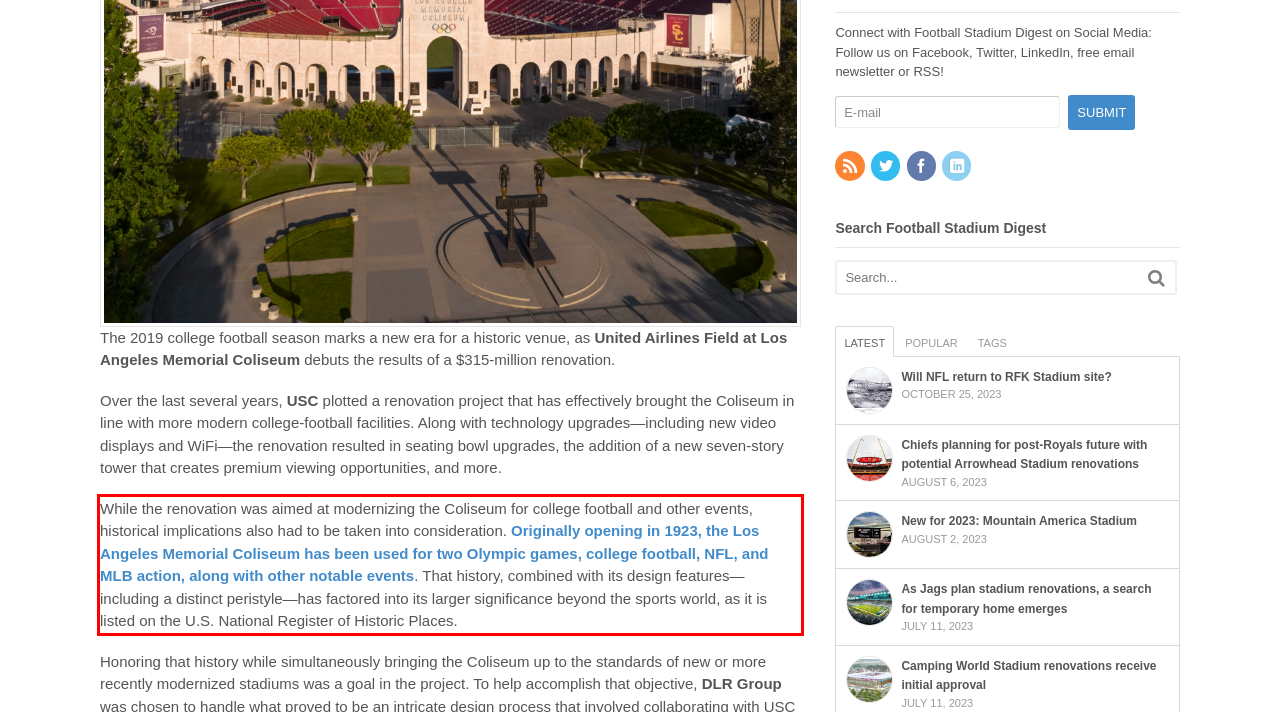Identify the red bounding box in the webpage screenshot and perform OCR to generate the text content enclosed.

While the renovation was aimed at modernizing the Coliseum for college football and other events, historical implications also had to be taken into consideration. Originally opening in 1923, the Los Angeles Memorial Coliseum has been used for two Olympic games, college football, NFL, and MLB action, along with other notable events. That history, combined with its design features—including a distinct peristyle—has factored into its larger significance beyond the sports world, as it is listed on the U.S. National Register of Historic Places.